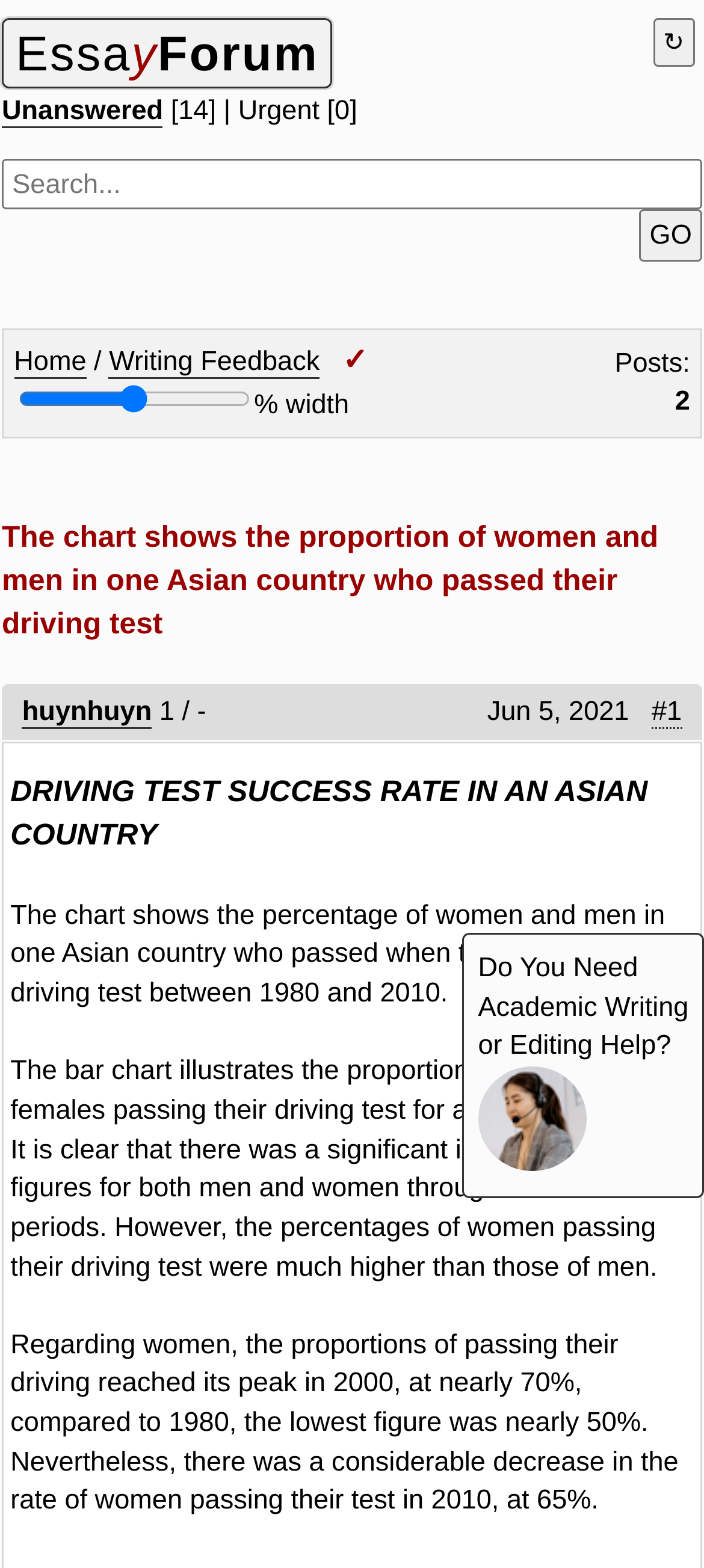What is the highest percentage of women passing their driving test?
Please give a detailed and elaborate answer to the question based on the image.

The answer can be found in the paragraph 'Regarding women, the proportions of passing their driving reached its peak in 2000, at nearly 70%, compared to 1980, the lowest figure was nearly 50%.' which provides the specific percentage mentioned.